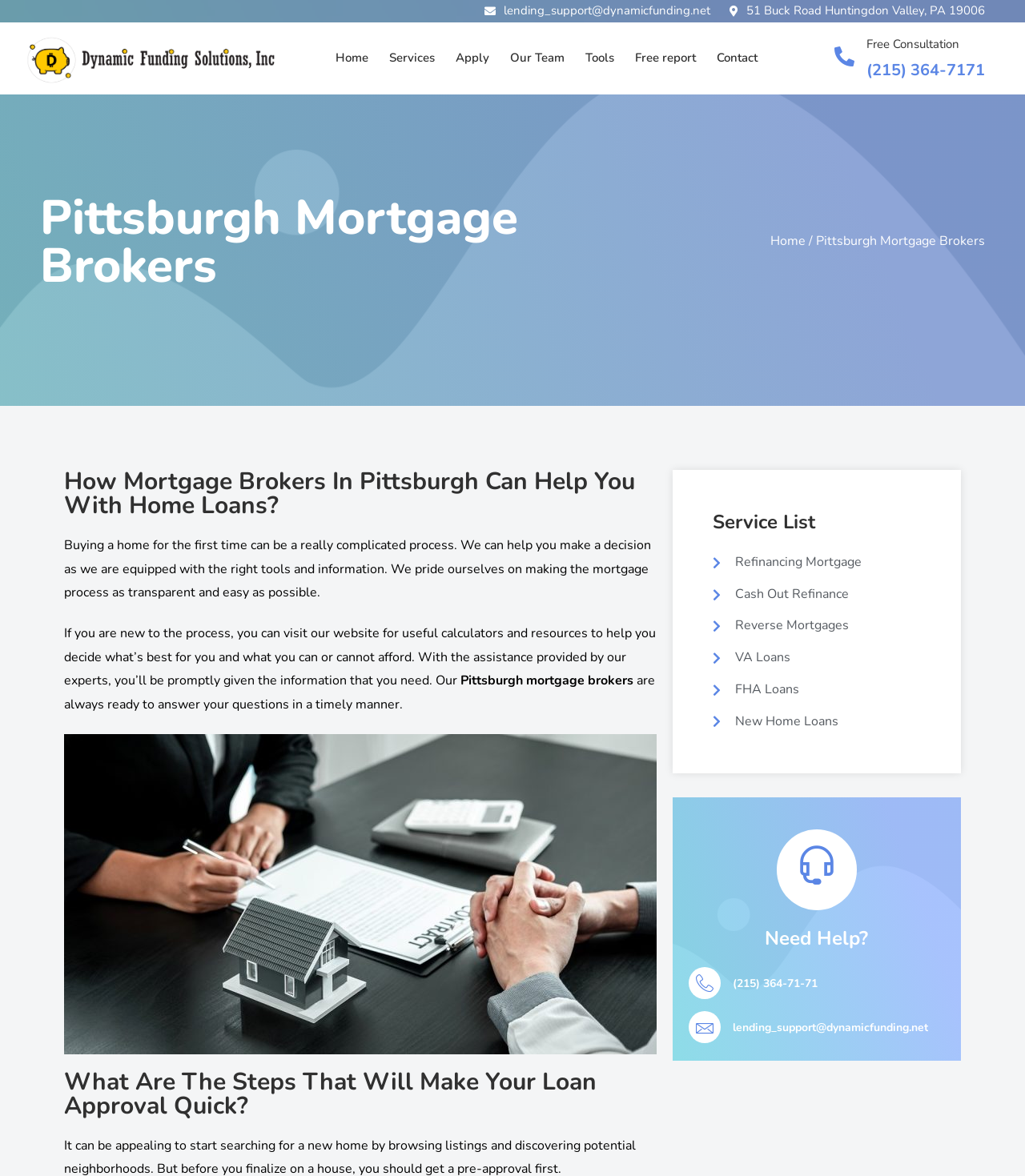Create a detailed description of the webpage's content and layout.

The webpage is about Pittsburgh Mortgage Brokers, providing guidance and tools for individuals seeking a new home mortgage loan. At the top, there is a navigation menu with links to various sections, including Home, Services, Apply, Our Team, Tools, Free Report, and Contact. 

Below the navigation menu, there is a heading "Pittsburgh Mortgage Brokers" followed by a link to "Free Consultation" and a phone number "(215) 364-7171". 

The main content of the webpage is divided into sections. The first section has a heading "How Mortgage Brokers In Pittsburgh Can Help You With Home Loans?" and provides a brief introduction to the mortgage process, explaining that the brokers can help make the process transparent and easy. 

There are three paragraphs of text in this section, discussing the benefits of using a mortgage broker, including access to useful calculators and resources, and timely assistance from experts. The section also mentions "Pittsburgh mortgage brokers" and their readiness to answer questions. 

Below this section, there is an image related to "Mortgage Loans in Pittsburgh". 

The next section has a heading "What Are The Steps That Will Make Your Loan Approval Quick?" but does not contain any text or links. 

On the right side of the webpage, there is a section with a heading "Service List" and links to various services, including Refinancing Mortgage, Cash Out Refinance, Reverse Mortgages, VA Loans, FHA Loans, and New Home Loans. 

At the bottom of the webpage, there is a section with a heading "Need Help?" and links to contact the brokers, including a phone number and an email address.